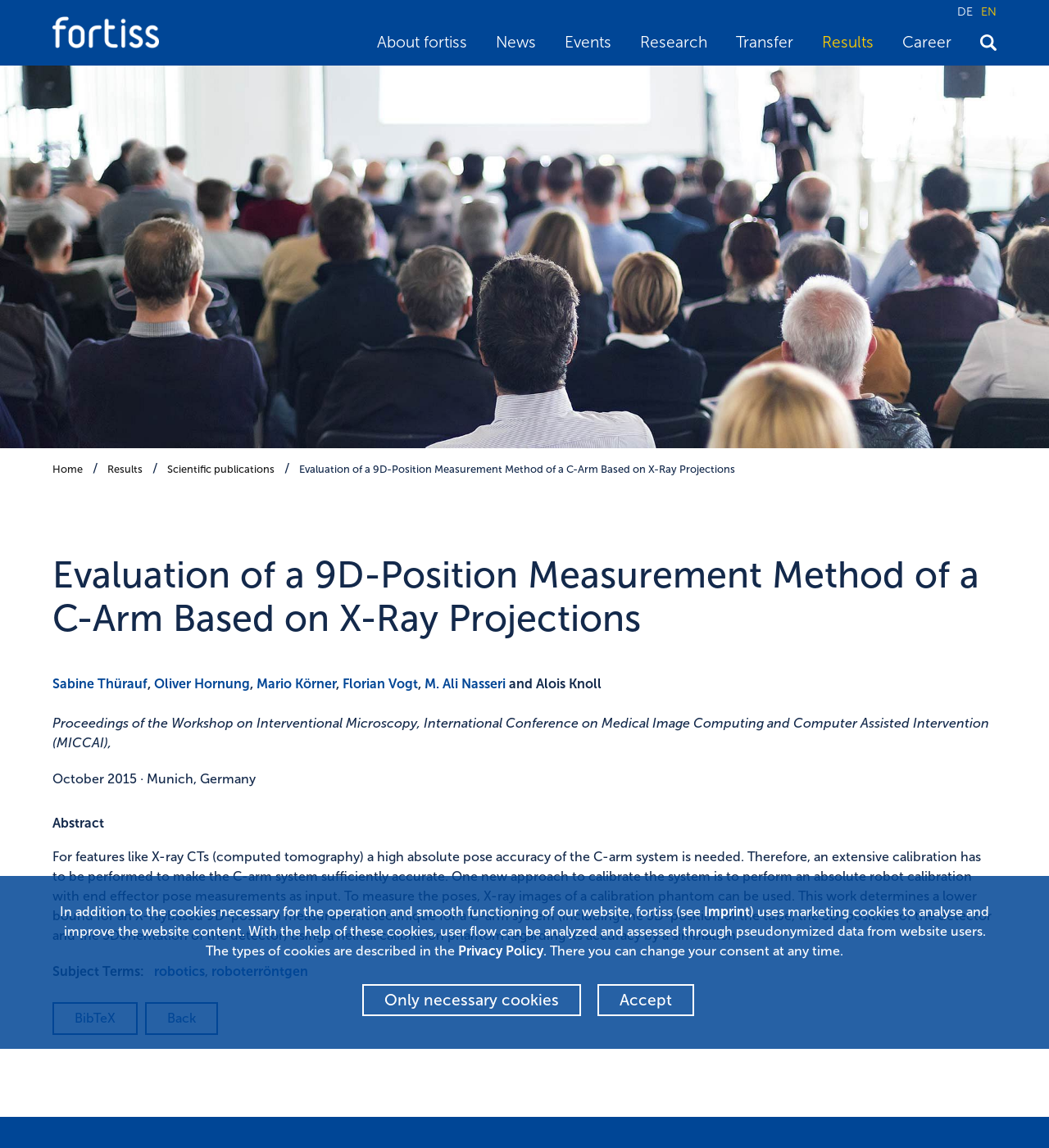Specify the bounding box coordinates of the element's region that should be clicked to achieve the following instruction: "Check Terms of Service". The bounding box coordinates consist of four float numbers between 0 and 1, in the format [left, top, right, bottom].

None